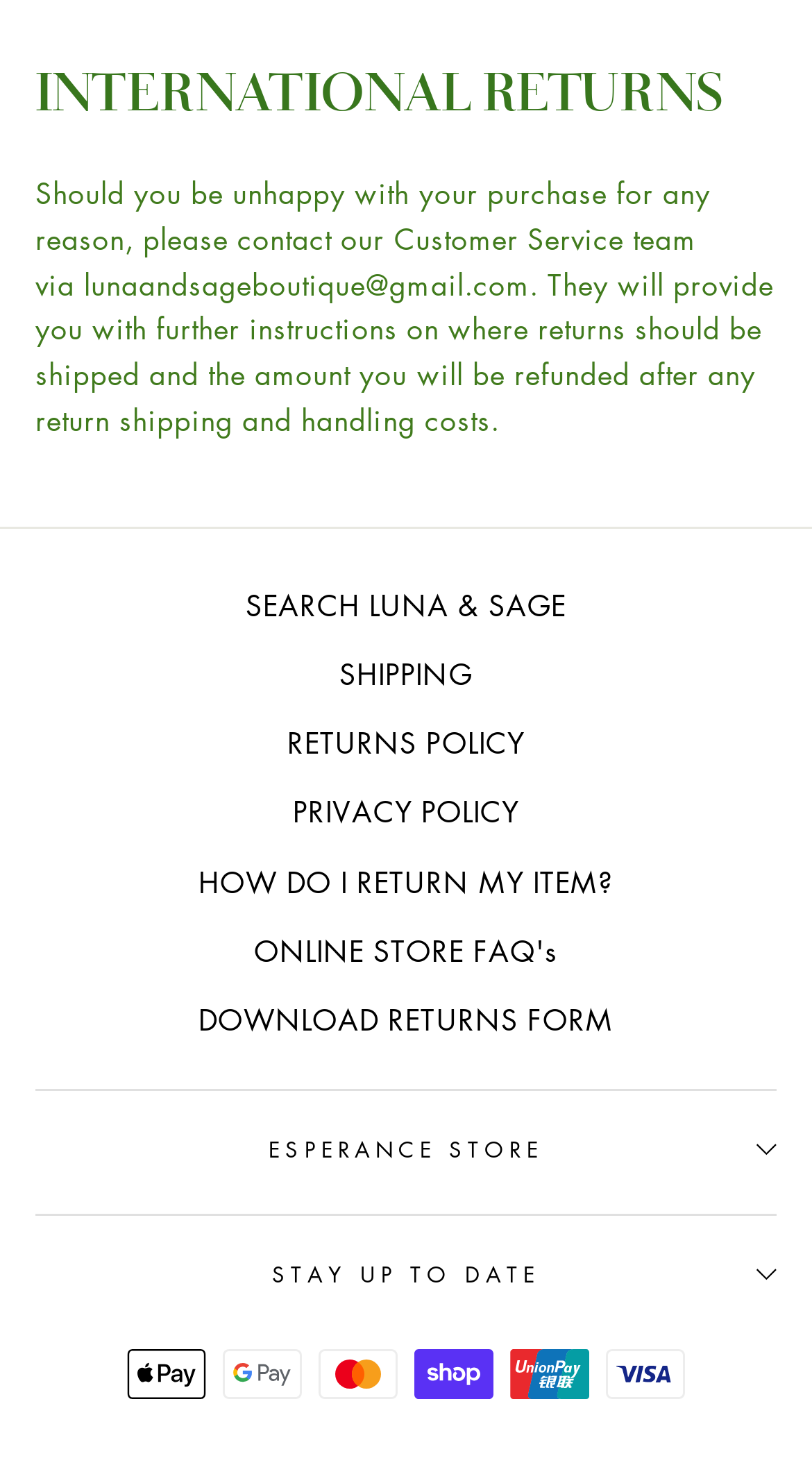Find the bounding box coordinates for the element that must be clicked to complete the instruction: "go to Esperance store". The coordinates should be four float numbers between 0 and 1, indicated as [left, top, right, bottom].

[0.044, 0.752, 0.956, 0.818]